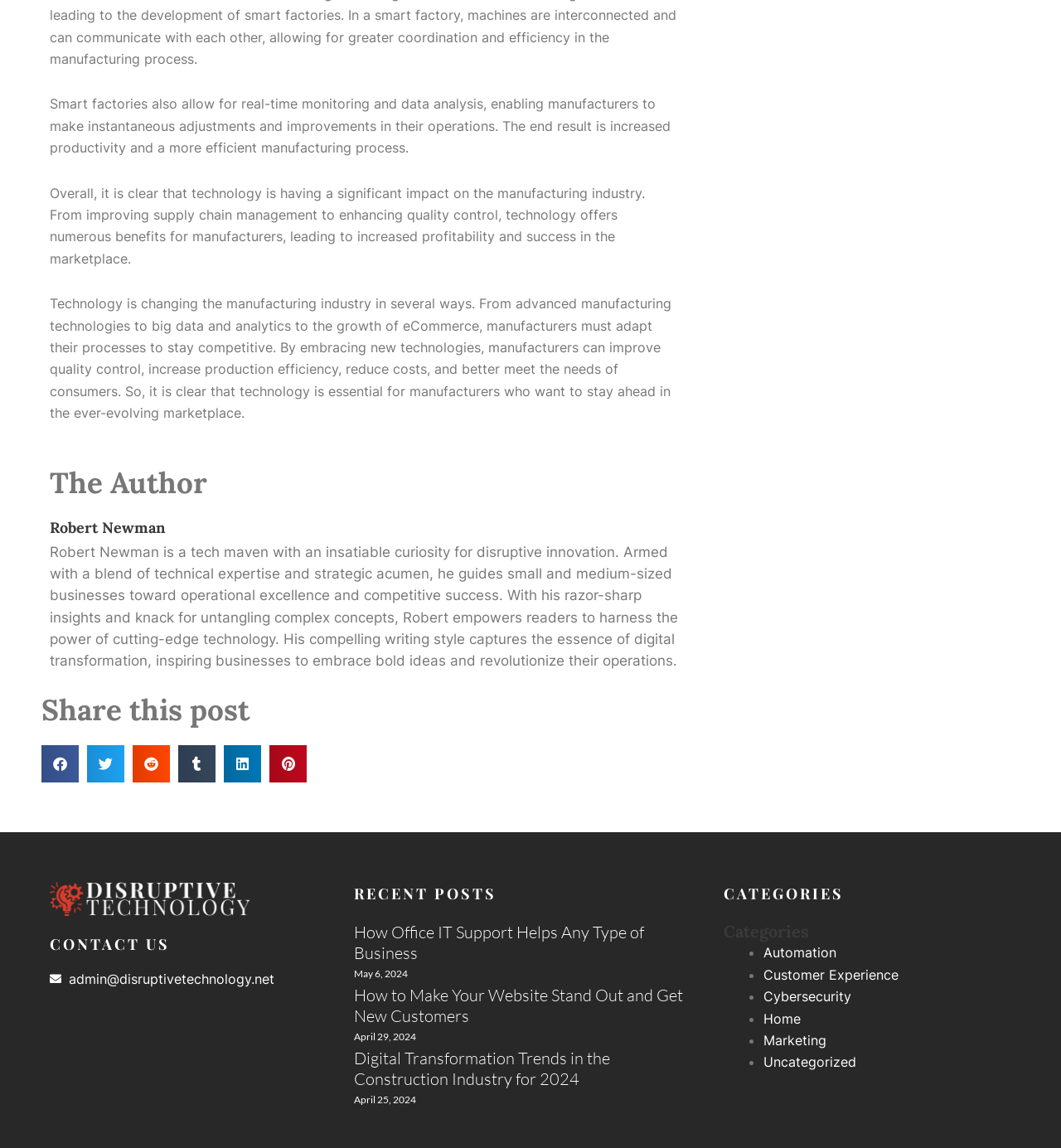What is the contact email address of the website?
Please respond to the question with a detailed and thorough explanation.

The contact email address is provided in the 'CONTACT US' section, which is located at the bottom of the webpage.